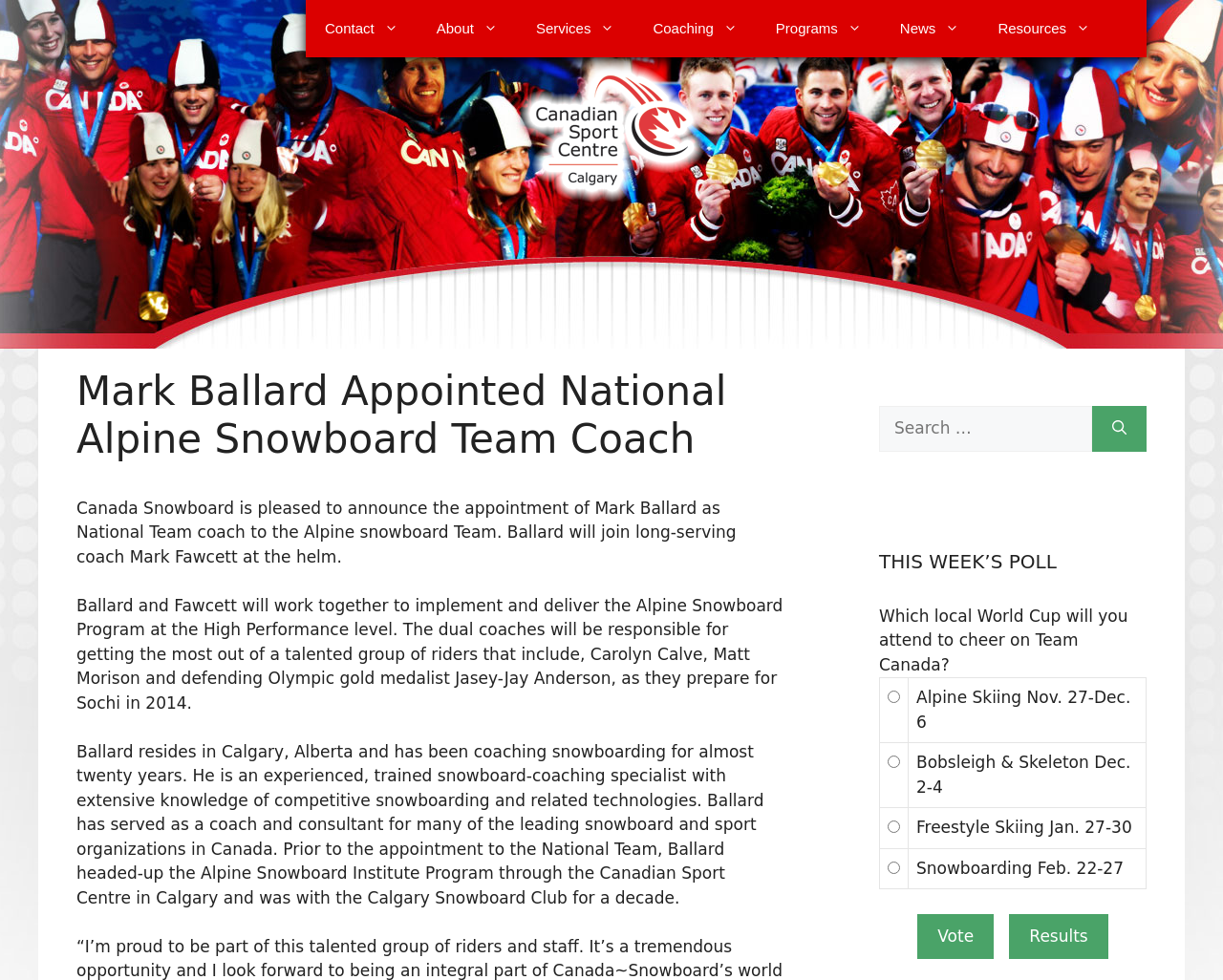Given the description of a UI element: "parent_node: Search for: aria-label="Search"", identify the bounding box coordinates of the matching element in the webpage screenshot.

[0.893, 0.414, 0.938, 0.461]